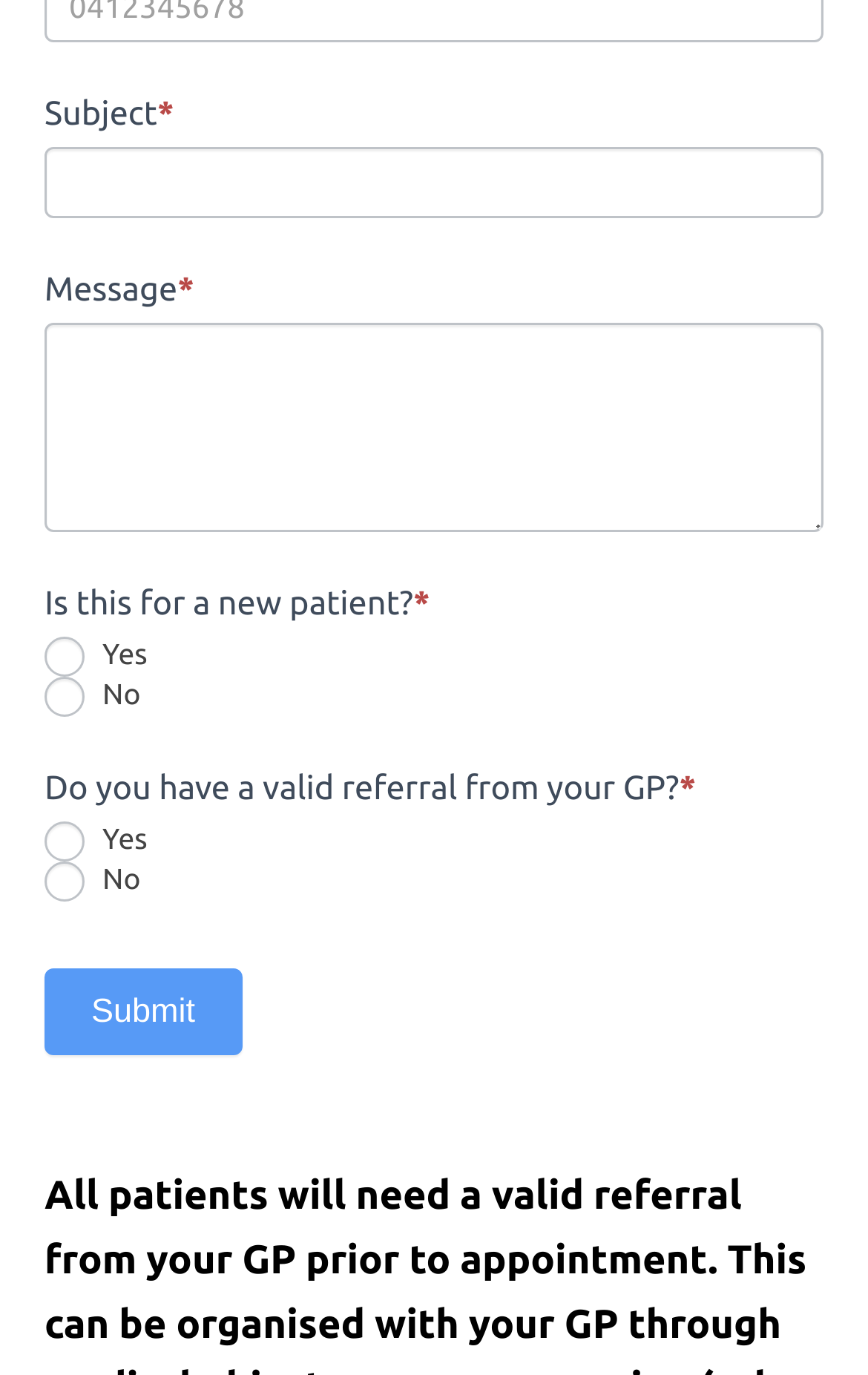Respond to the question with just a single word or phrase: 
What are the options for 'Is this for a new patient?'

Yes or No